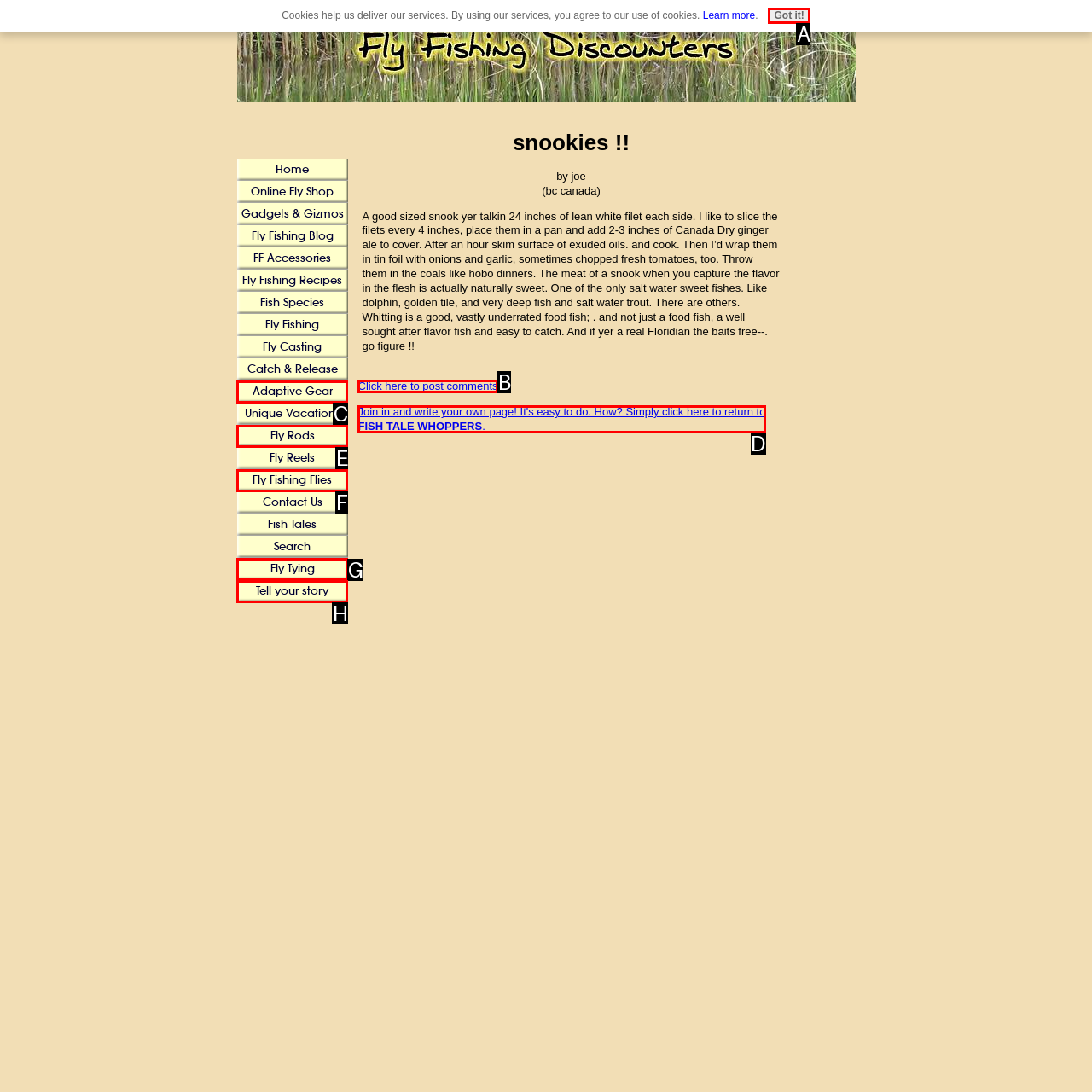Given the description: Adaptive Gear
Identify the letter of the matching UI element from the options.

C